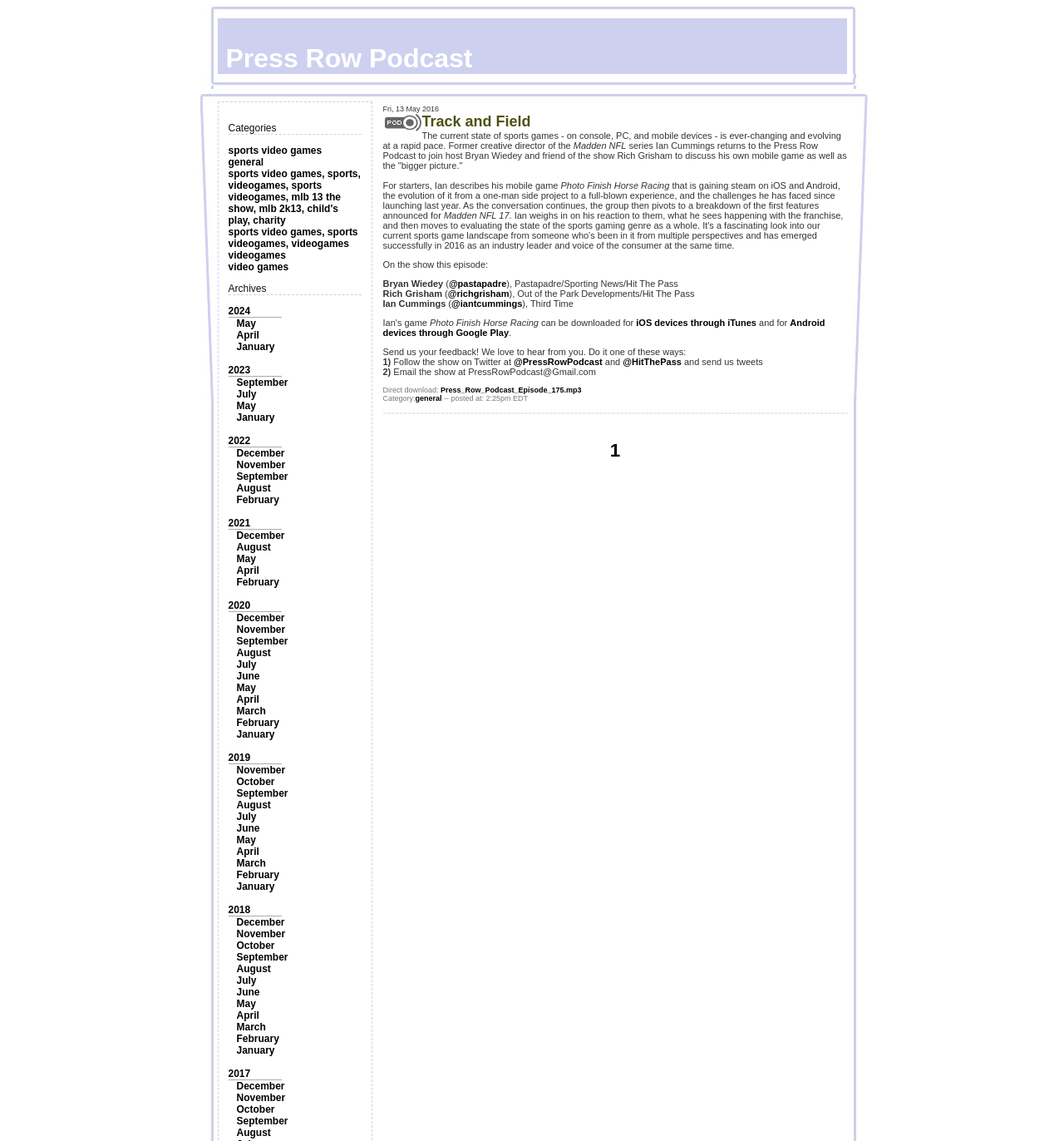Highlight the bounding box coordinates of the element you need to click to perform the following instruction: "Browse the 'sports video games' category."

[0.214, 0.127, 0.303, 0.137]